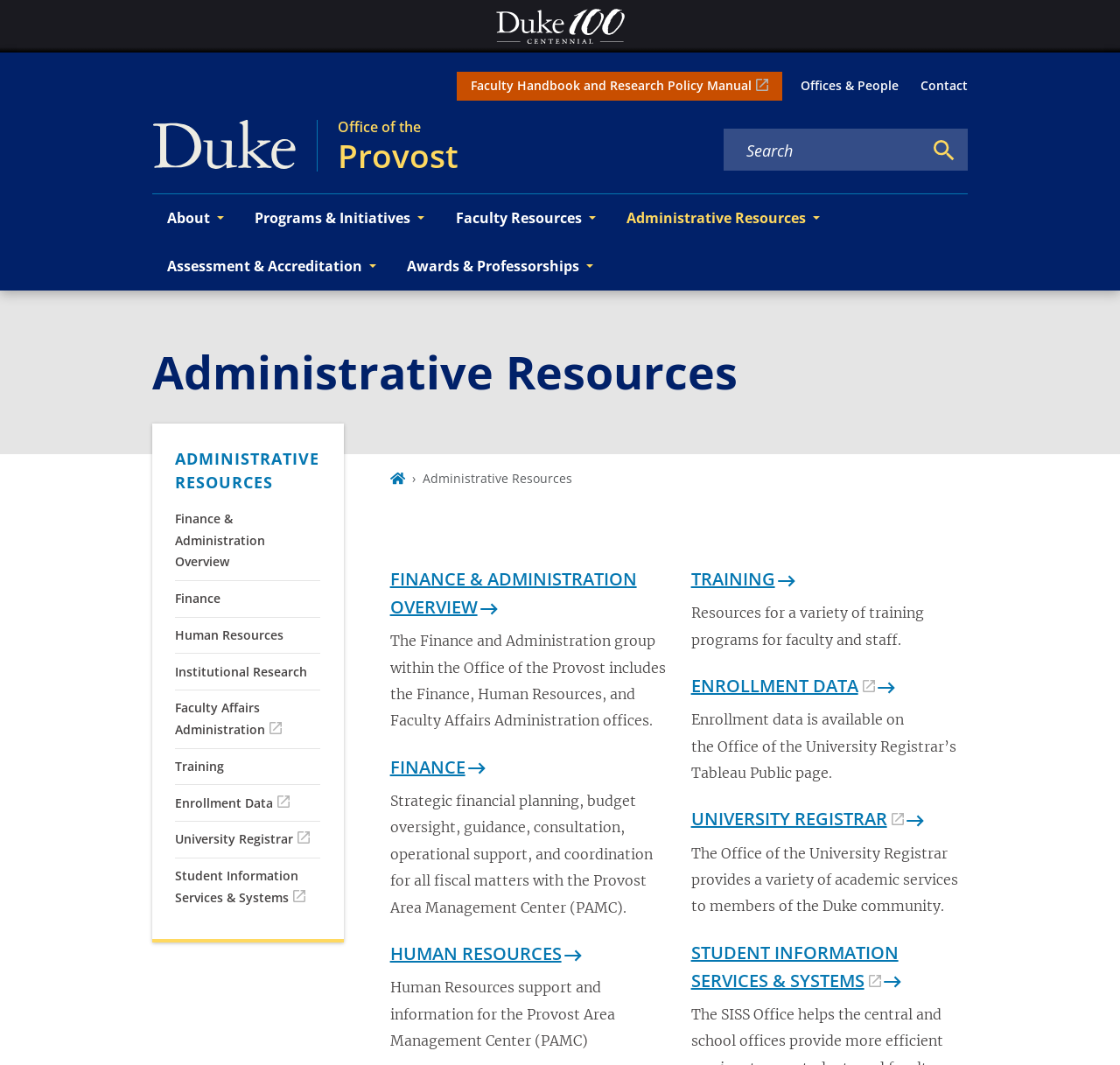Generate a thorough description of the webpage.

The webpage is titled "Administrative Resources | Office of the Provost" and has a Duke 100 Centennial logo at the top left corner. Below the logo, there is a navigation menu with two sections: "Action menu" and "Utility menu". The "Action menu" has a link to the "Faculty Handbook and Research Policy Manual", while the "Utility menu" has links to "Offices & People" and "Contact".

To the right of the navigation menu, there is a search box with a "Search" button. Below the search box, there is a primary navigation menu with several buttons, including "About", "Programs & Initiatives", "Faculty Resources", "Administrative Resources", "Assessment & Accreditation", and "Awards & Professorships".

The main content of the webpage is divided into several sections. The first section is titled "Administrative Resources" and has a sub-navigation menu with links to various administrative resources, including "Finance & Administration Overview", "Finance", "Human Resources", "Institutional Research", "Faculty Affairs Administration", "Training", "Enrollment Data", and "University Registrar".

The "Finance & Administration Overview" section has a brief description of the Finance and Administration group within the Office of the Provost. The "Finance" section has a link to a finance webpage and a brief description of the finance office's responsibilities. The "Human Resources" section has a link to a human resources webpage and a brief description of the human resources office's responsibilities.

The "Training" section has a link to a training webpage and a brief description of the training resources available. The "Enrollment Data" section has a link to the Office of the University Registrar's Tableau Public page, where enrollment data is available. The "University Registrar" section has a link to the University Registrar's webpage and a brief description of the office's responsibilities.

Finally, the "Student Information Services & Systems" section has a link to a webpage with information on student information services and systems. Throughout the webpage, there are several images and icons accompanying the links and descriptions.